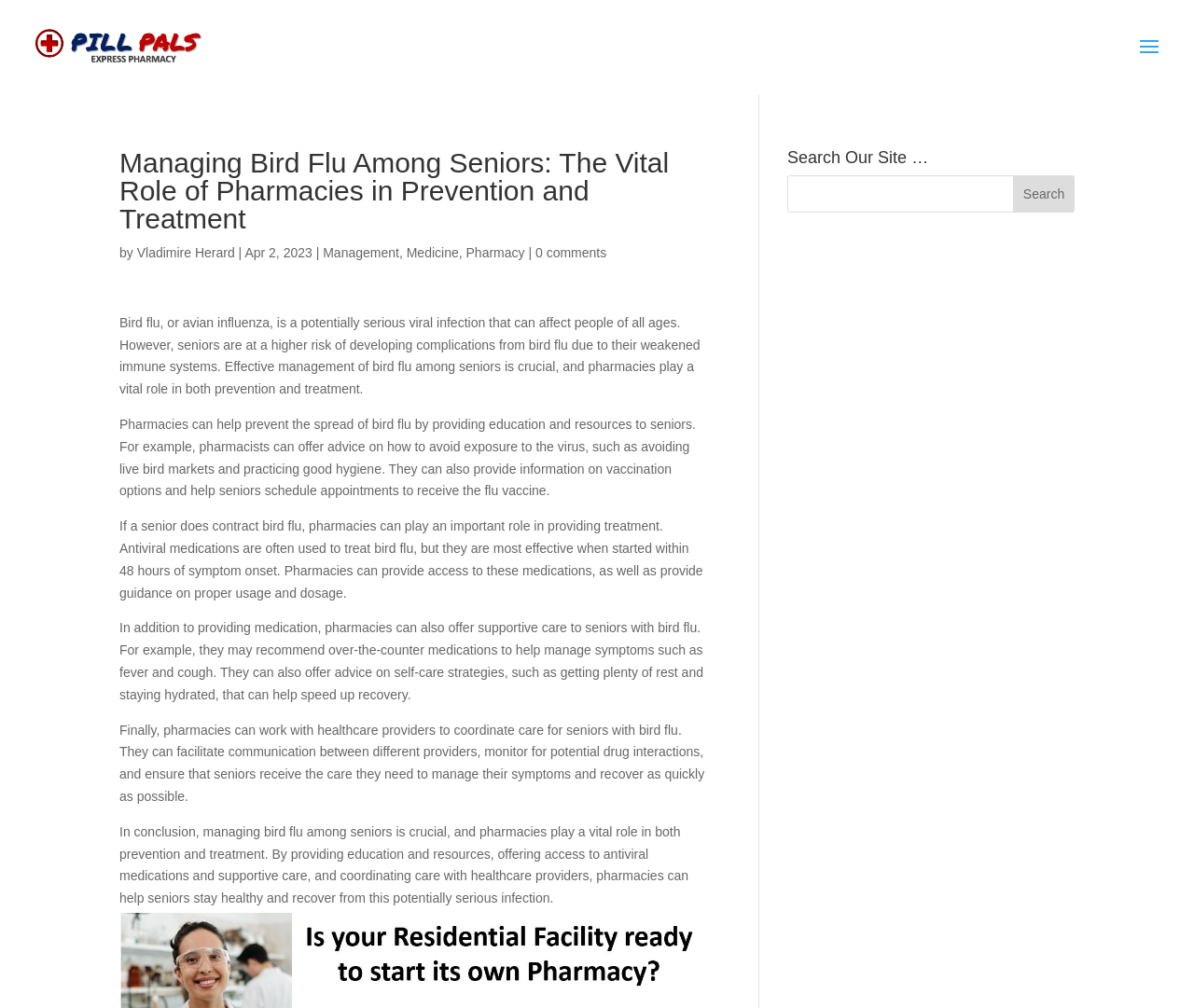Please locate the bounding box coordinates of the element's region that needs to be clicked to follow the instruction: "Read the article by Vladimire Herard". The bounding box coordinates should be provided as four float numbers between 0 and 1, i.e., [left, top, right, bottom].

[0.115, 0.243, 0.197, 0.258]